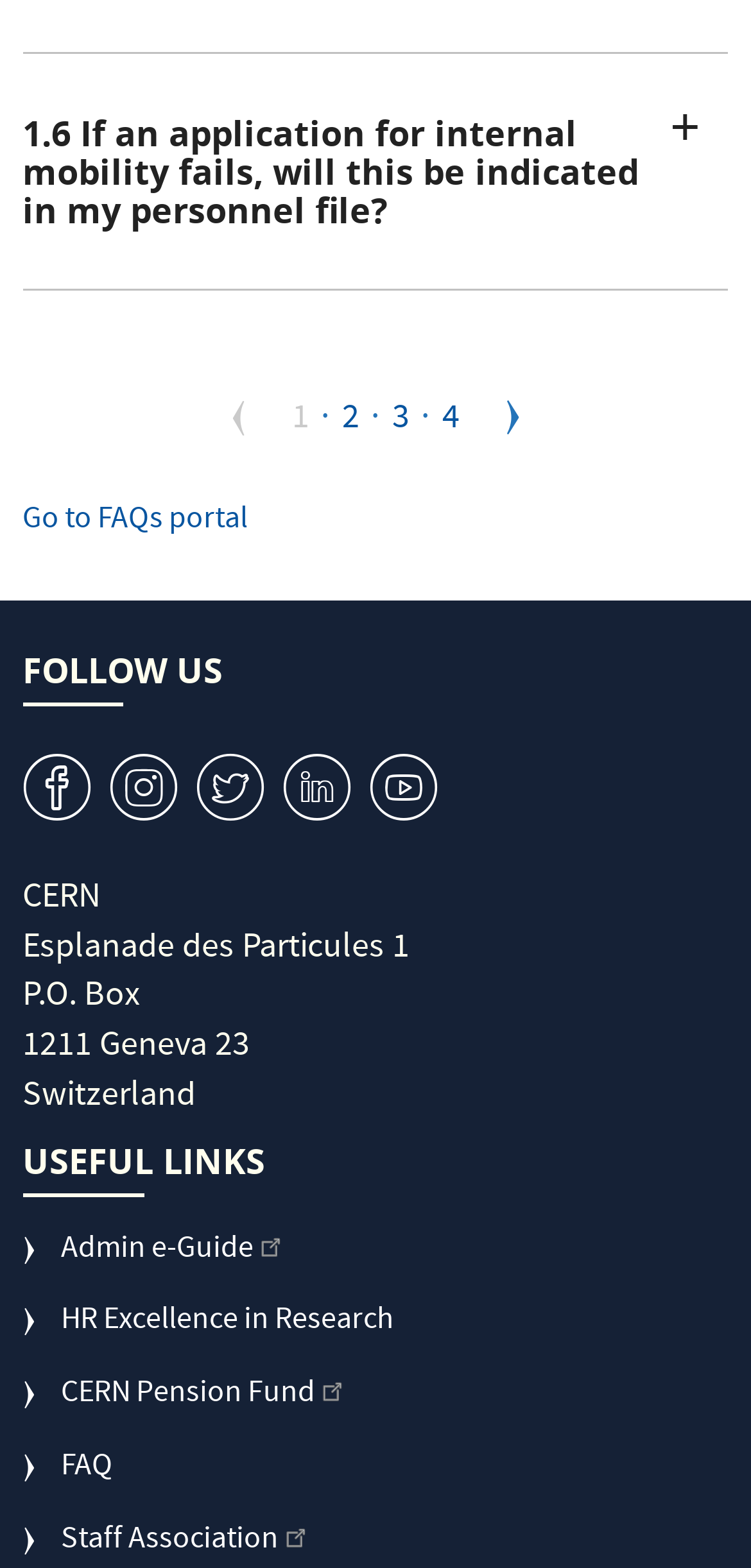What is the name of the pension fund?
Provide a detailed and well-explained answer to the question.

I found the link to the pension fund in the 'USEFUL LINKS' section, which is labeled as 'CERN Pension Fund (link is external)', indicating that the name of the pension fund is CERN Pension Fund.